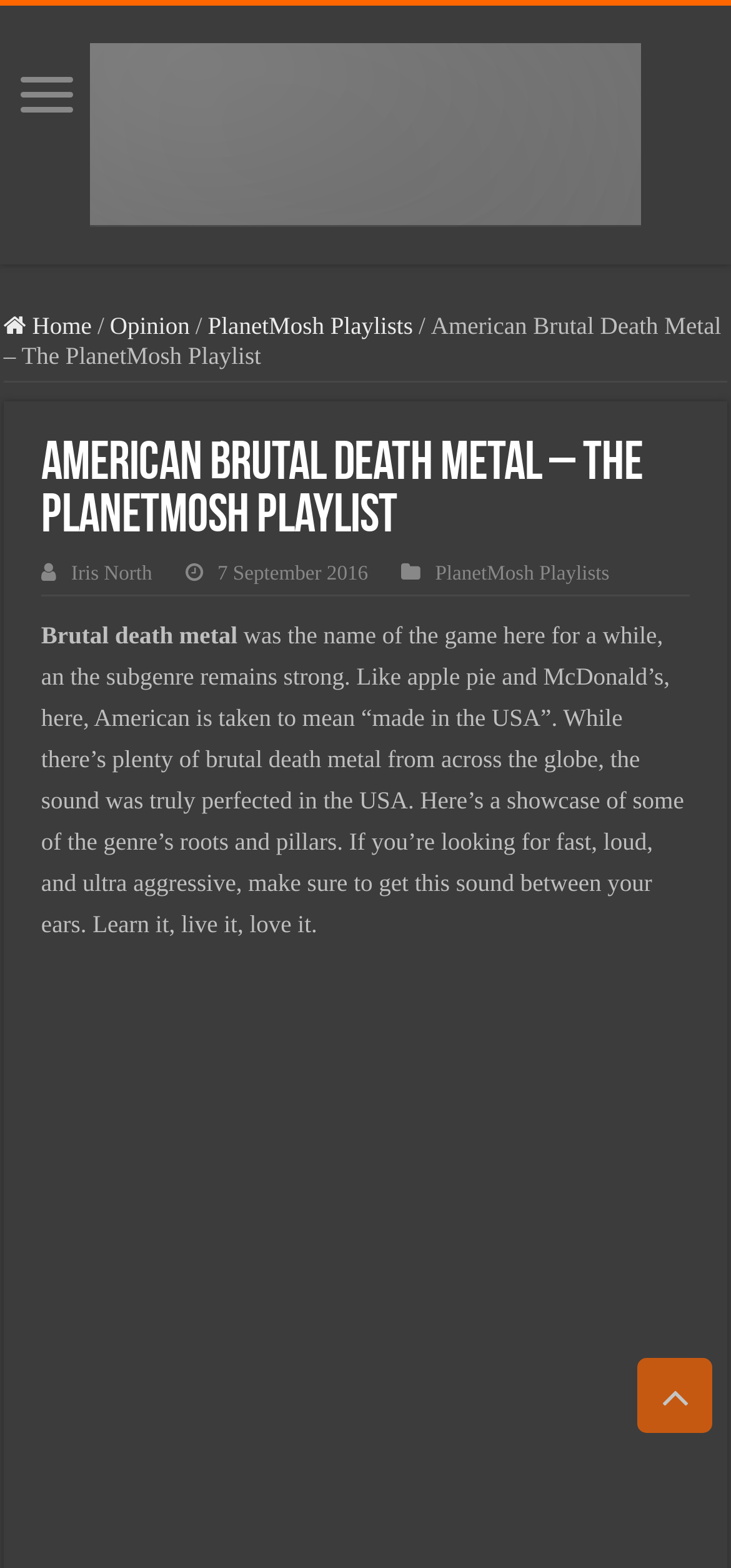Identify the bounding box coordinates for the UI element described as: "Opinion". The coordinates should be provided as four floats between 0 and 1: [left, top, right, bottom].

[0.15, 0.199, 0.26, 0.217]